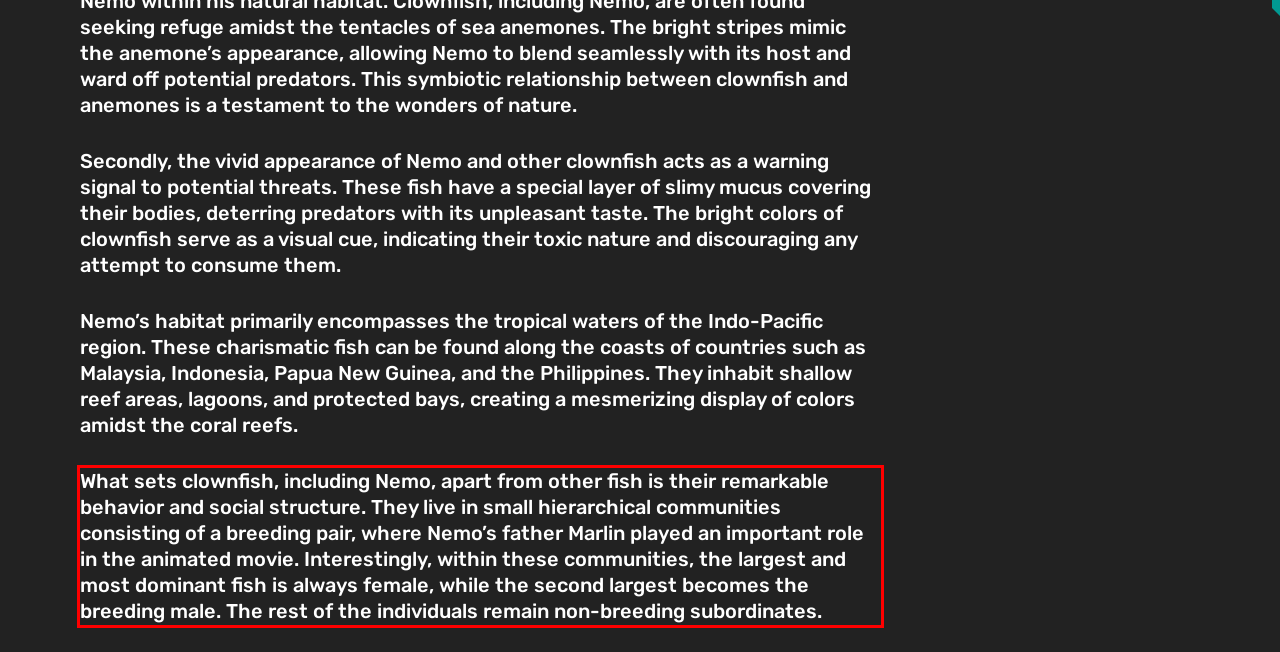Please perform OCR on the text content within the red bounding box that is highlighted in the provided webpage screenshot.

What sets clownfish, including Nemo, apart from other fish is their remarkable behavior and social structure. They live in small hierarchical communities consisting of a breeding pair, where Nemo’s father Marlin played an important role in the animated movie. Interestingly, within these communities, the largest and most dominant fish is always female, while the second largest becomes the breeding male. The rest of the individuals remain non-breeding subordinates.